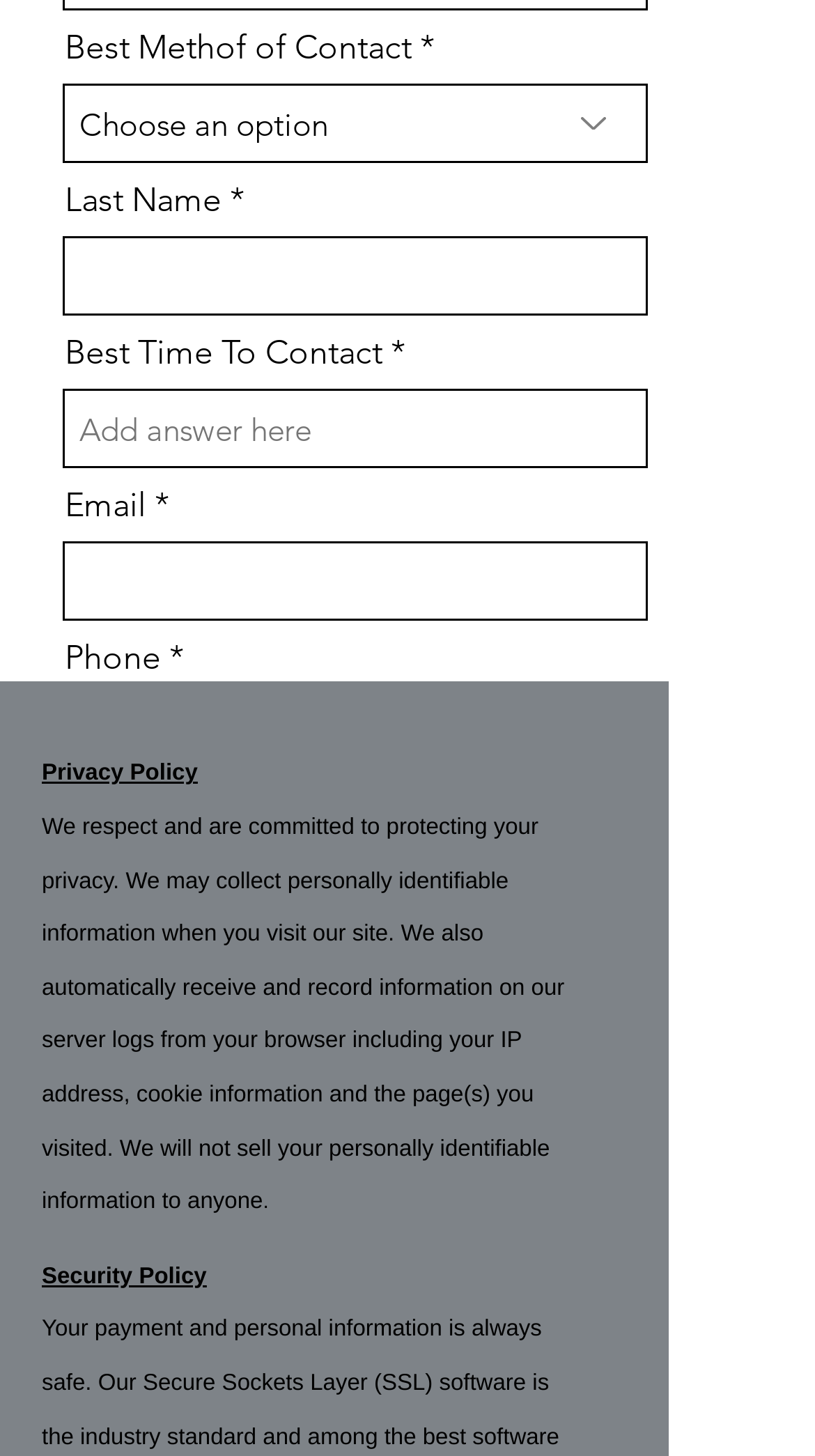Respond to the following question with a brief word or phrase:
Is there a privacy policy?

Yes